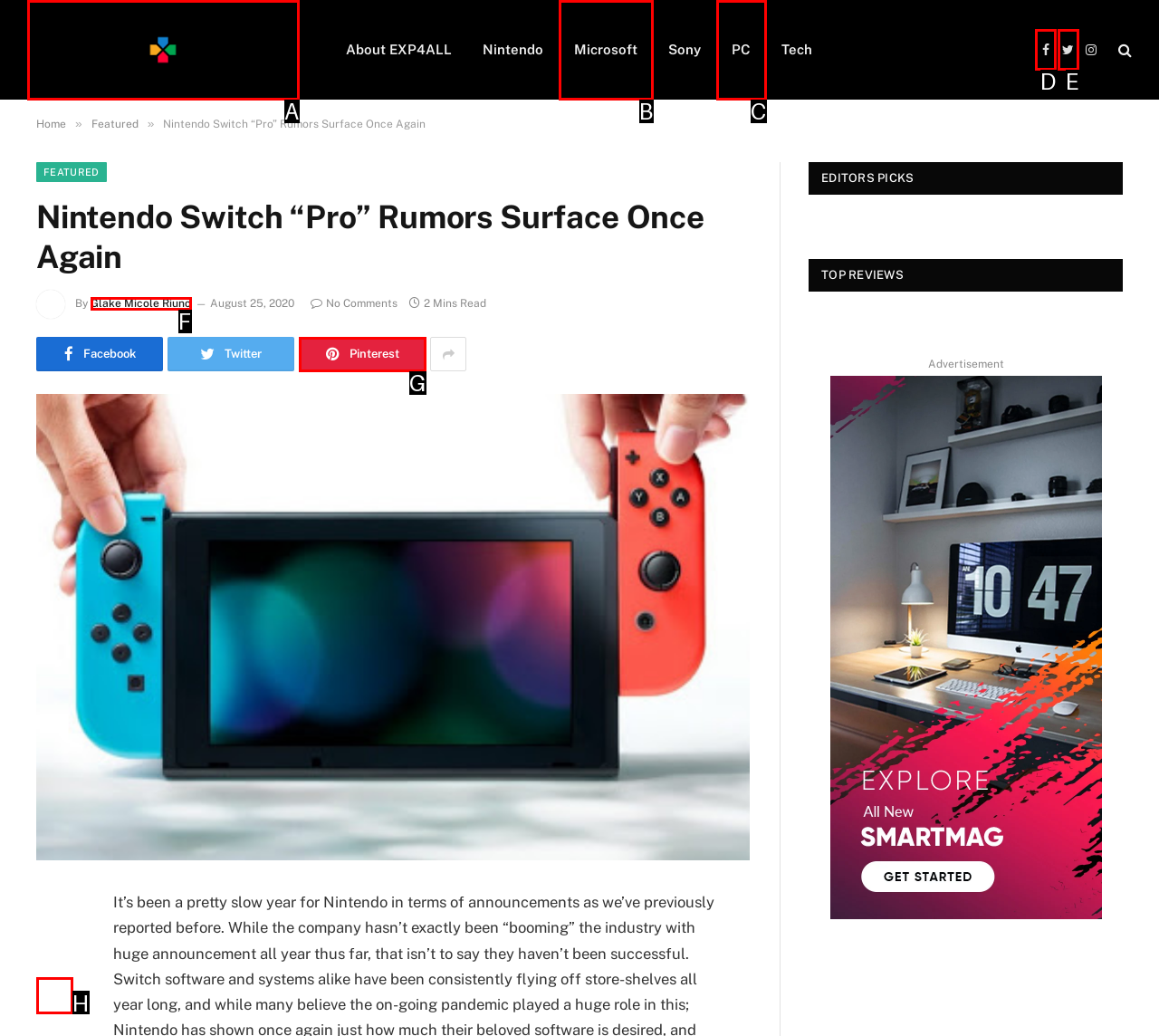From the provided options, pick the HTML element that matches the description: Twitter. Respond with the letter corresponding to your choice.

E